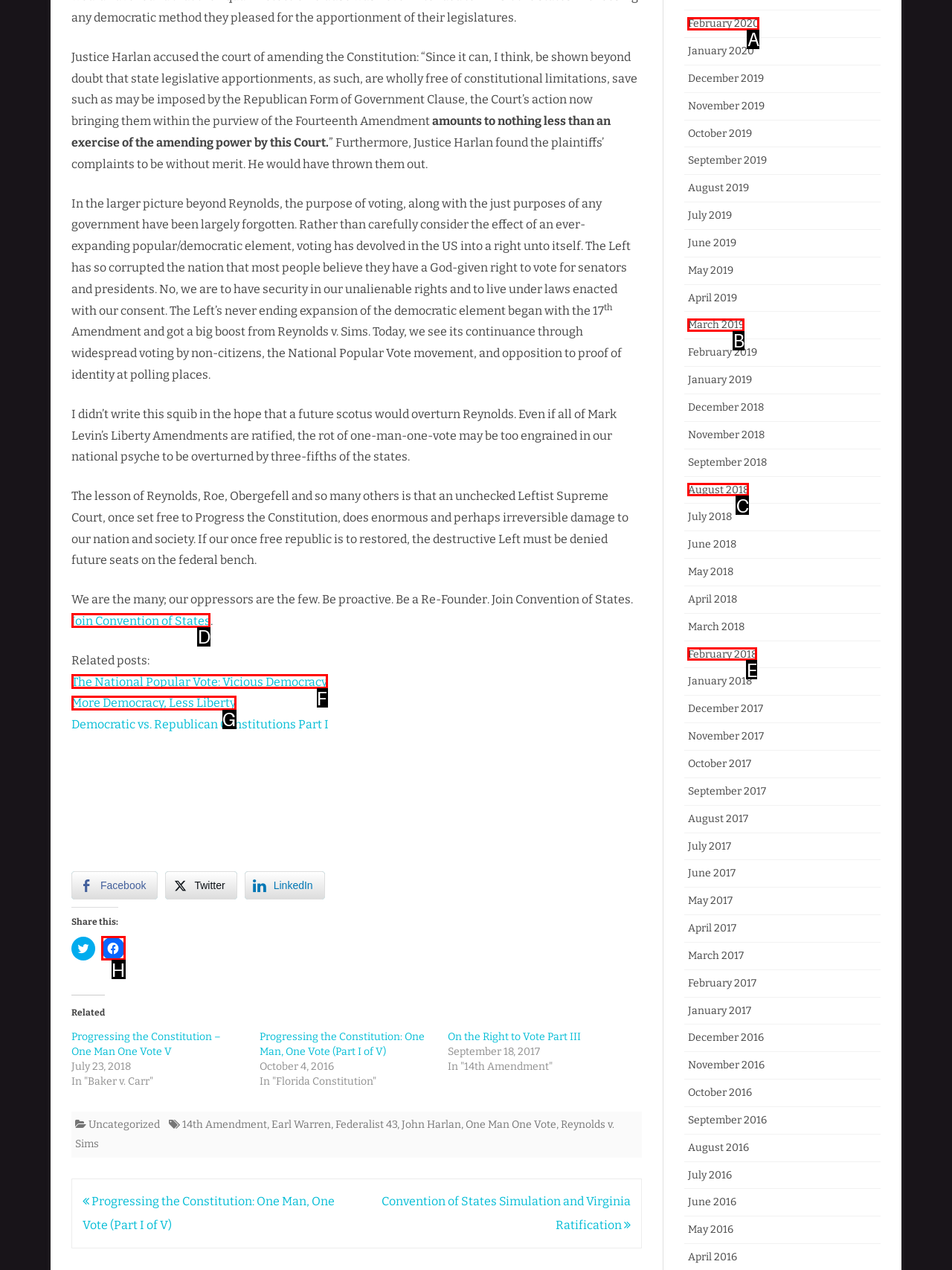Determine which UI element I need to click to achieve the following task: Join Convention of States Provide your answer as the letter of the selected option.

D